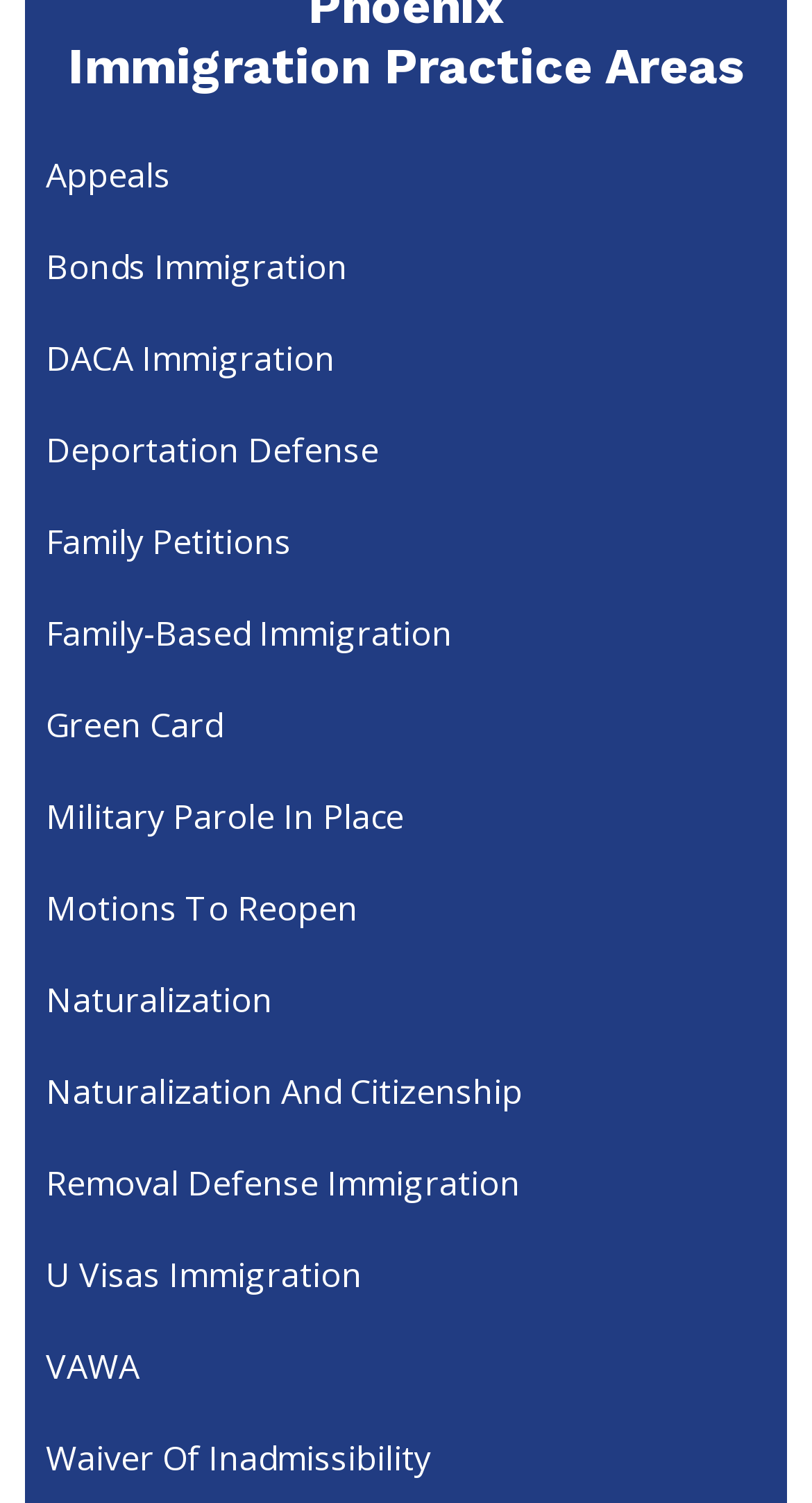Calculate the bounding box coordinates of the UI element given the description: "Appeals".

[0.031, 0.085, 0.969, 0.146]